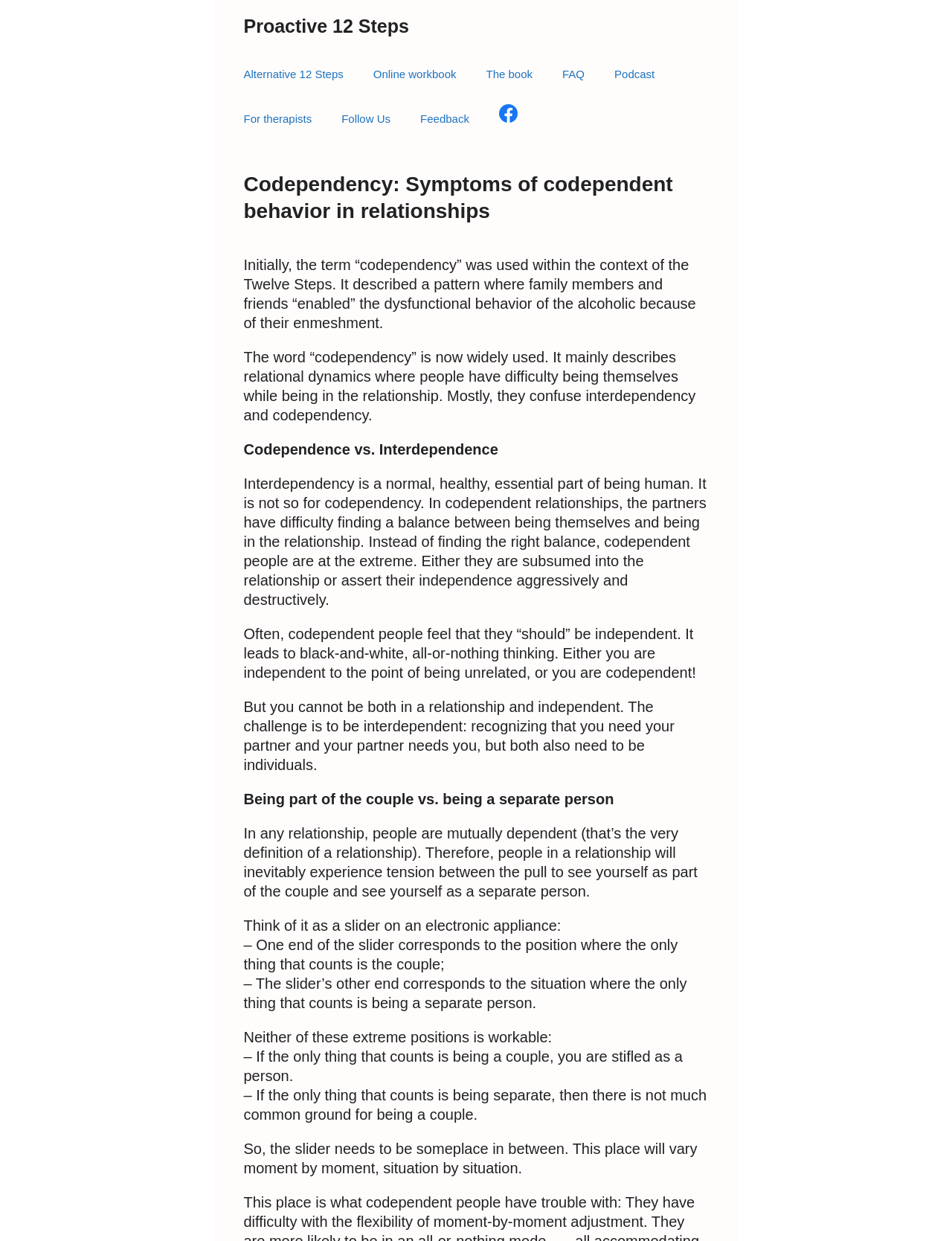Identify the bounding box of the HTML element described here: "FAQ". Provide the coordinates as four float numbers between 0 and 1: [left, top, right, bottom].

[0.575, 0.042, 0.63, 0.078]